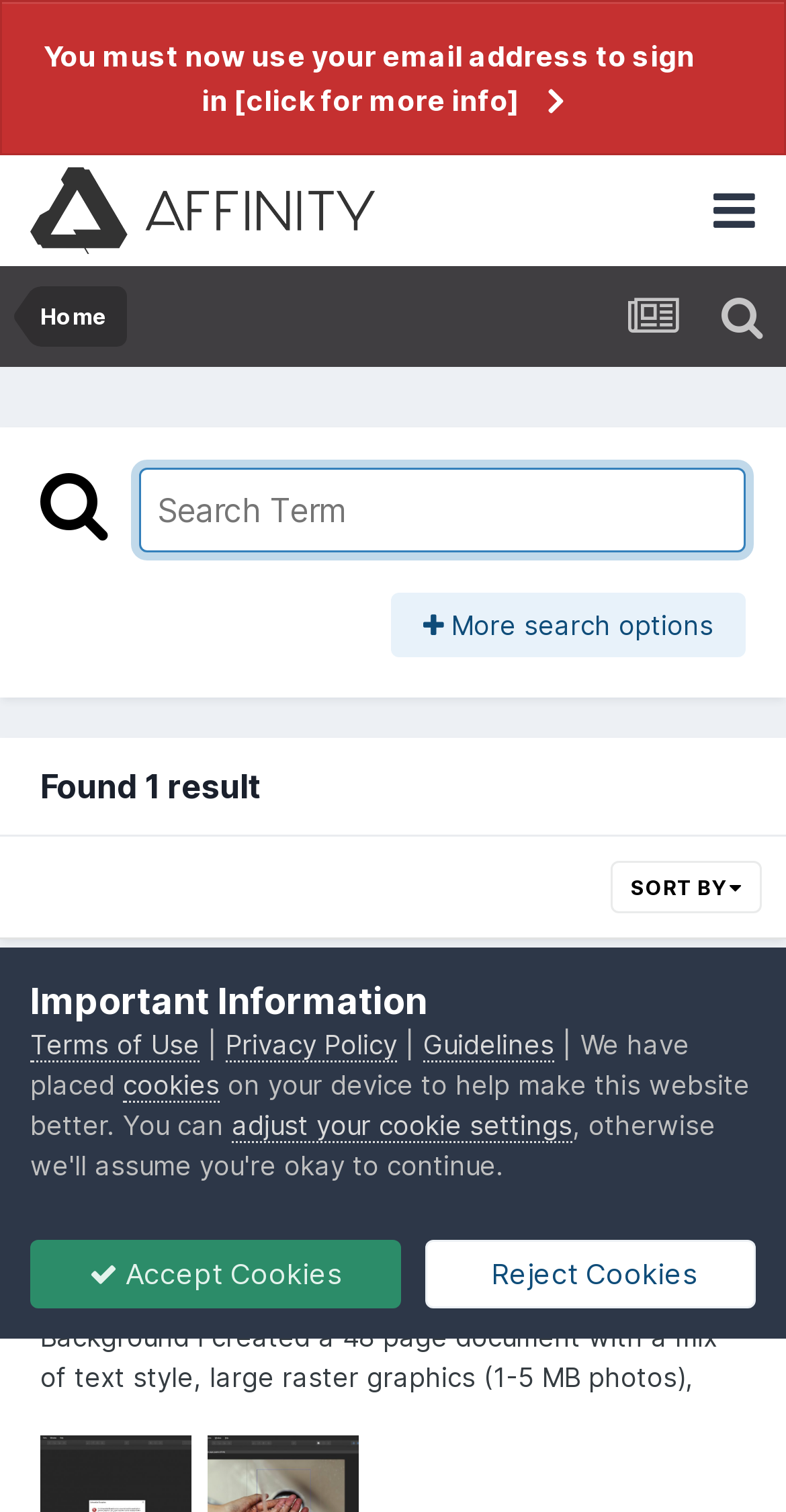Who posted the topic?
Give a single word or phrase answer based on the content of the image.

davidagnome